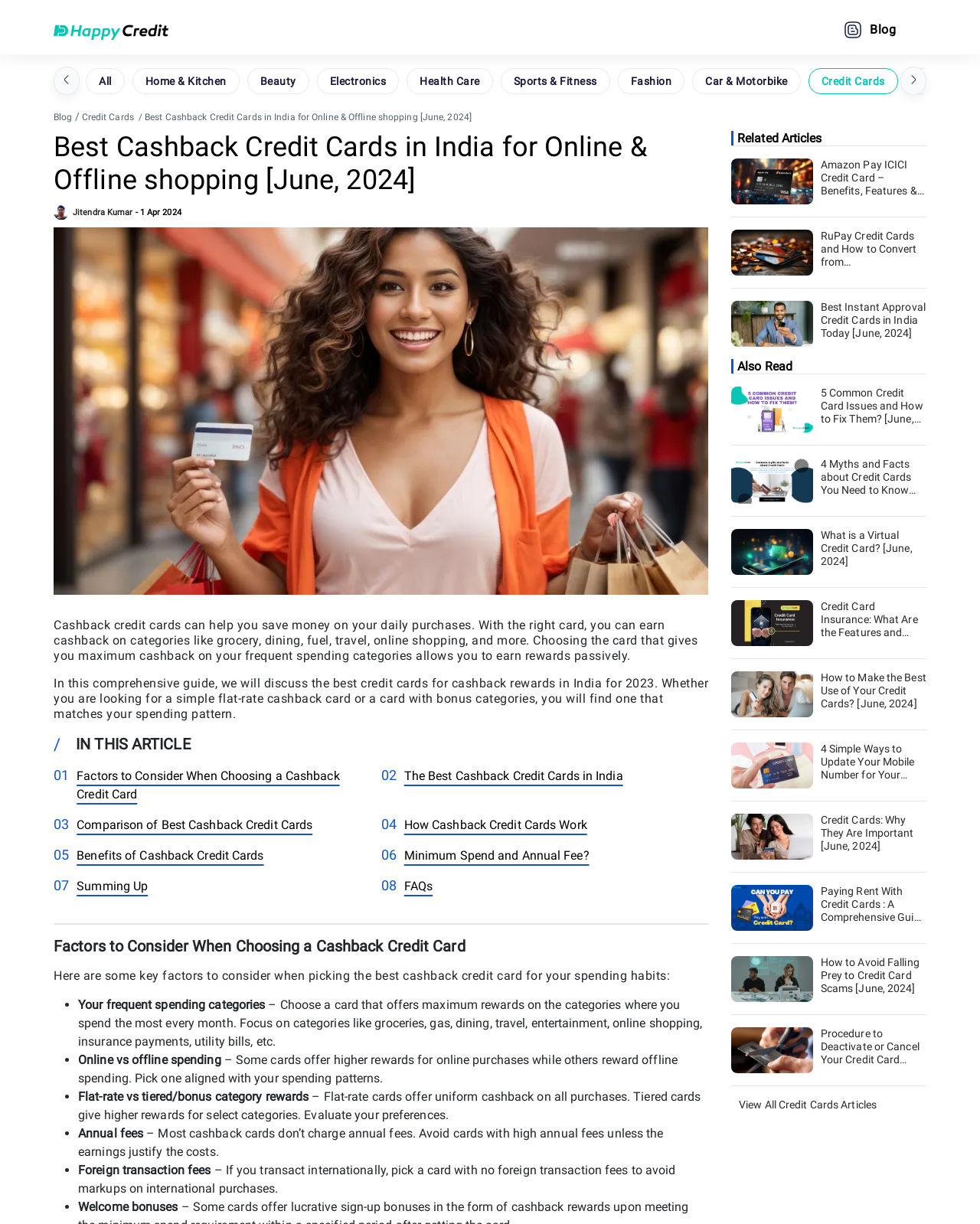Find the bounding box coordinates for the element that must be clicked to complete the instruction: "Click the 'Credit Cards' link". The coordinates should be four float numbers between 0 and 1, indicated as [left, top, right, bottom].

[0.825, 0.055, 0.916, 0.077]